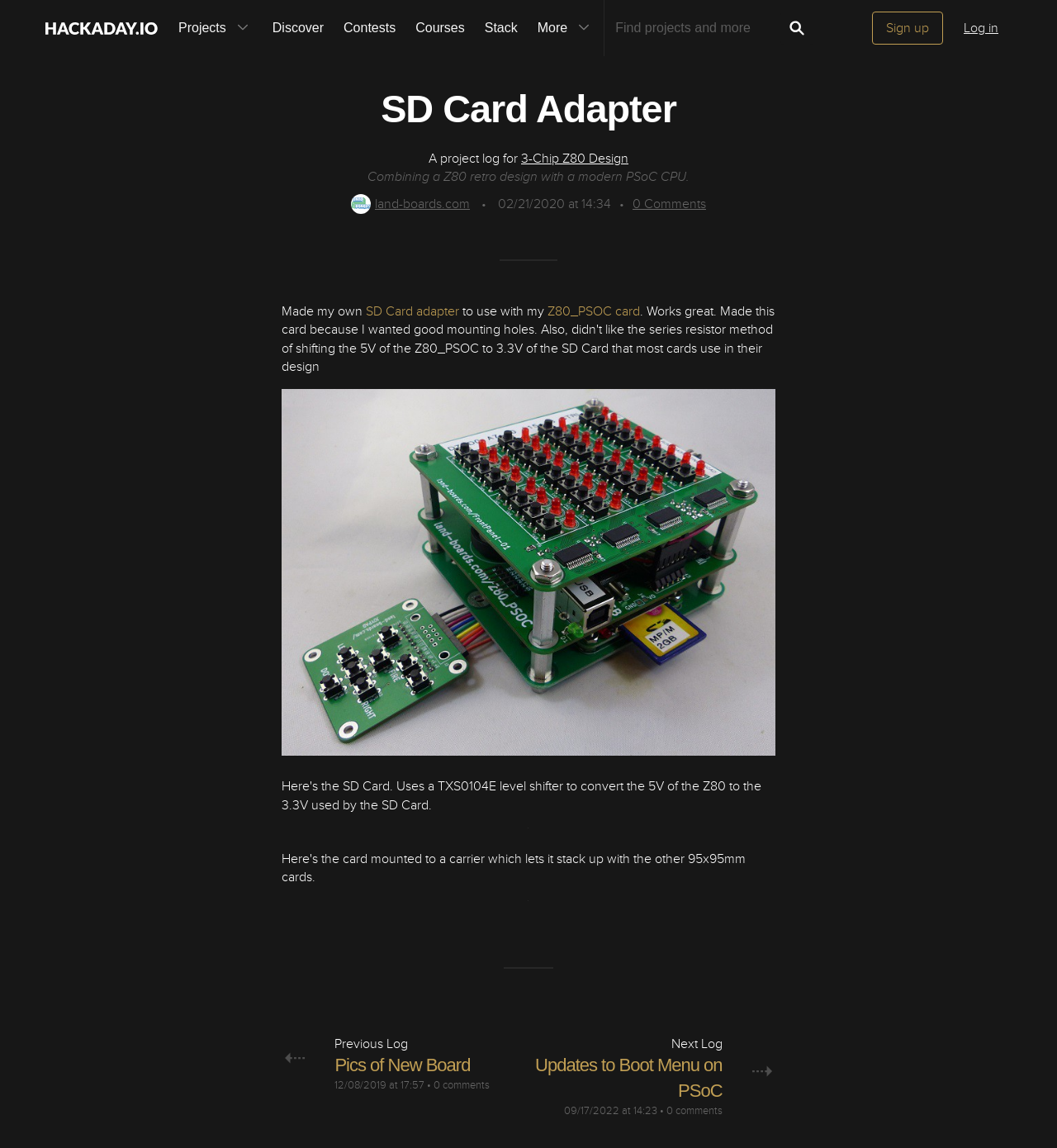Give a one-word or one-phrase response to the question: 
What is the name of the project?

SD Card Adapter